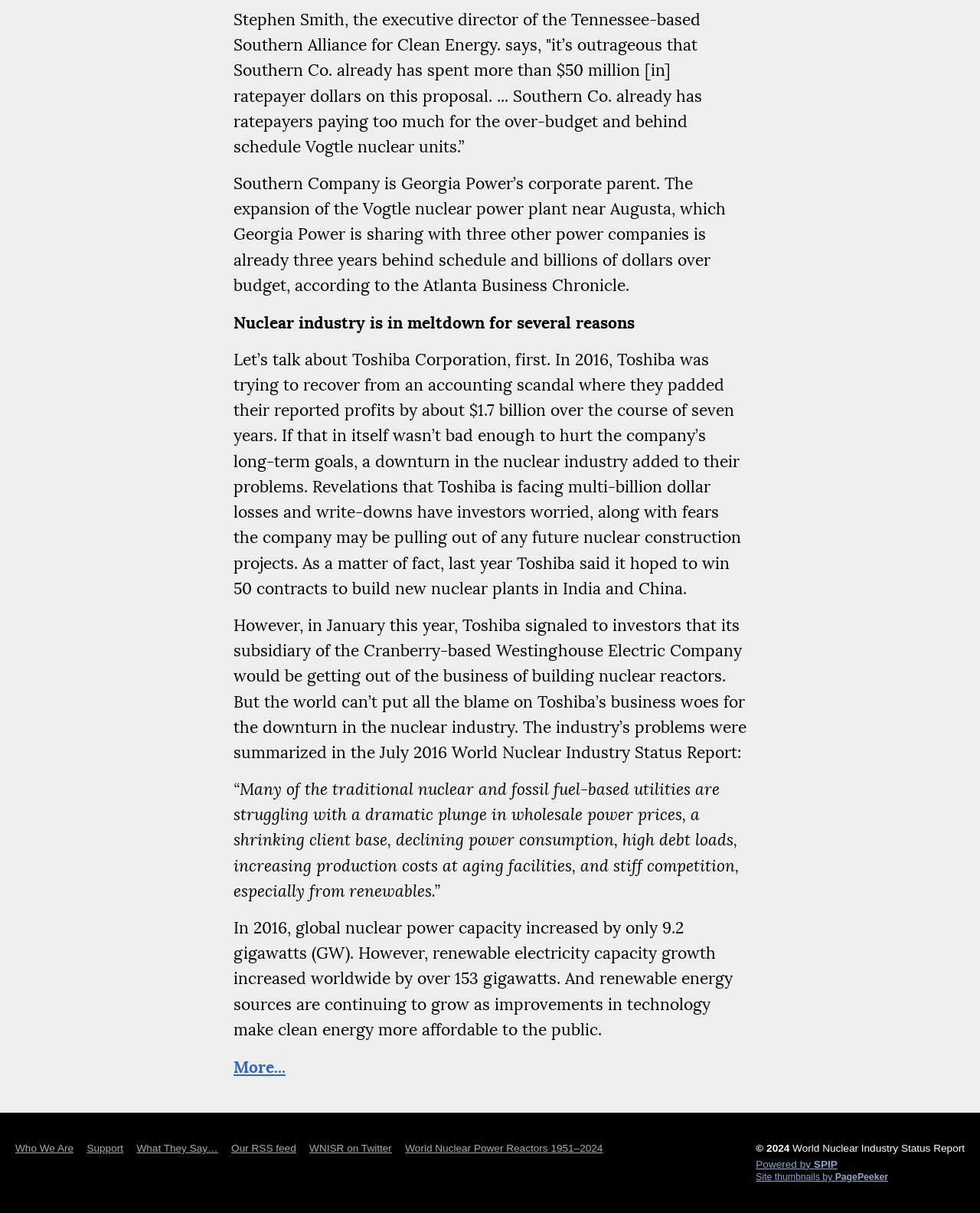What is the name of the company that was trying to recover from an accounting scandal?
Based on the image, answer the question in a detailed manner.

The answer can be found in the fourth StaticText element, which mentions 'In 2016, Toshiba was trying to recover from an accounting scandal where they padded their reported profits by about $1.7 billion over the course of seven years.'